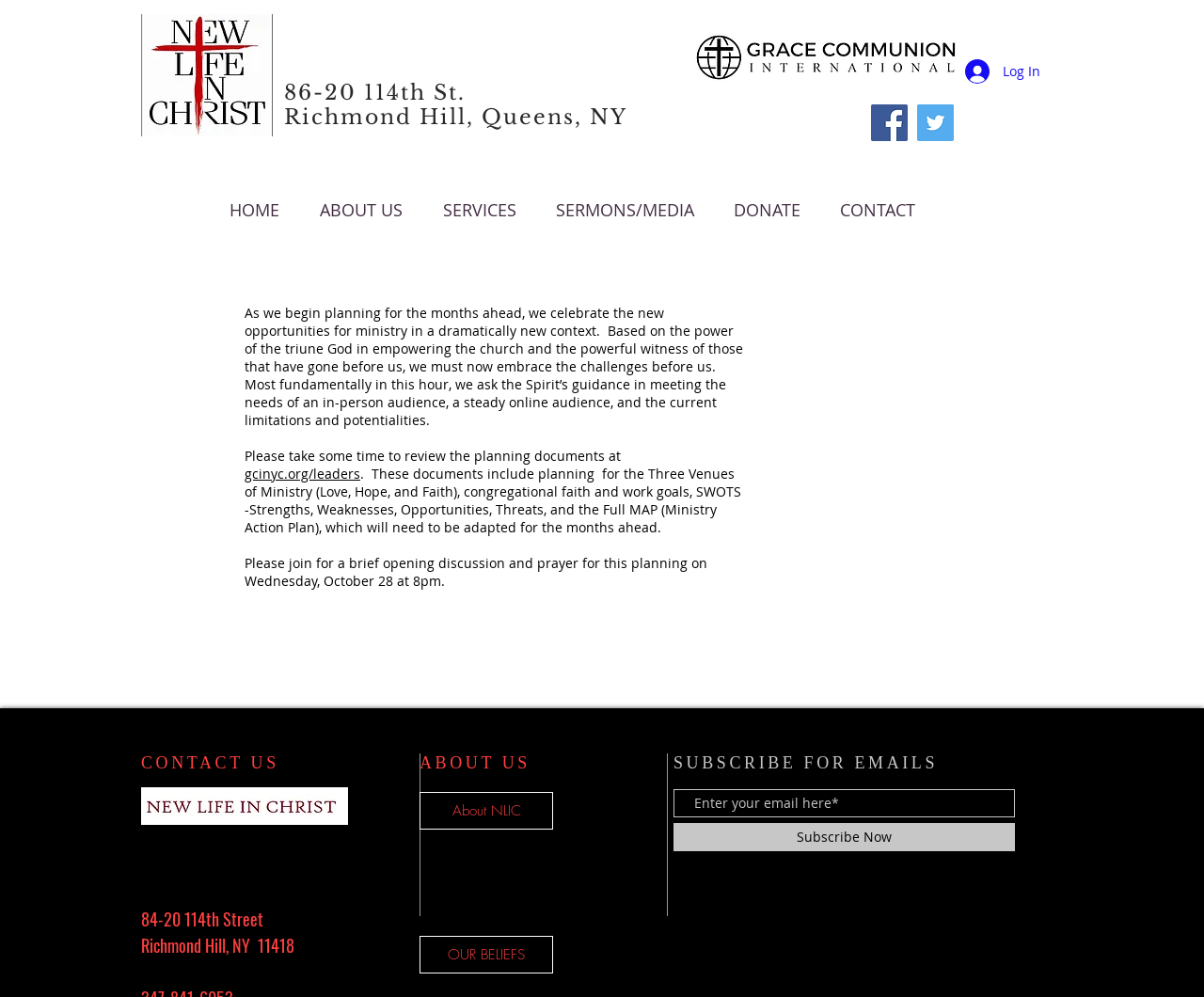Please reply with a single word or brief phrase to the question: 
What is the address of New Life in Christ?

84-20 114th Street, Richmond Hill, NY 11418